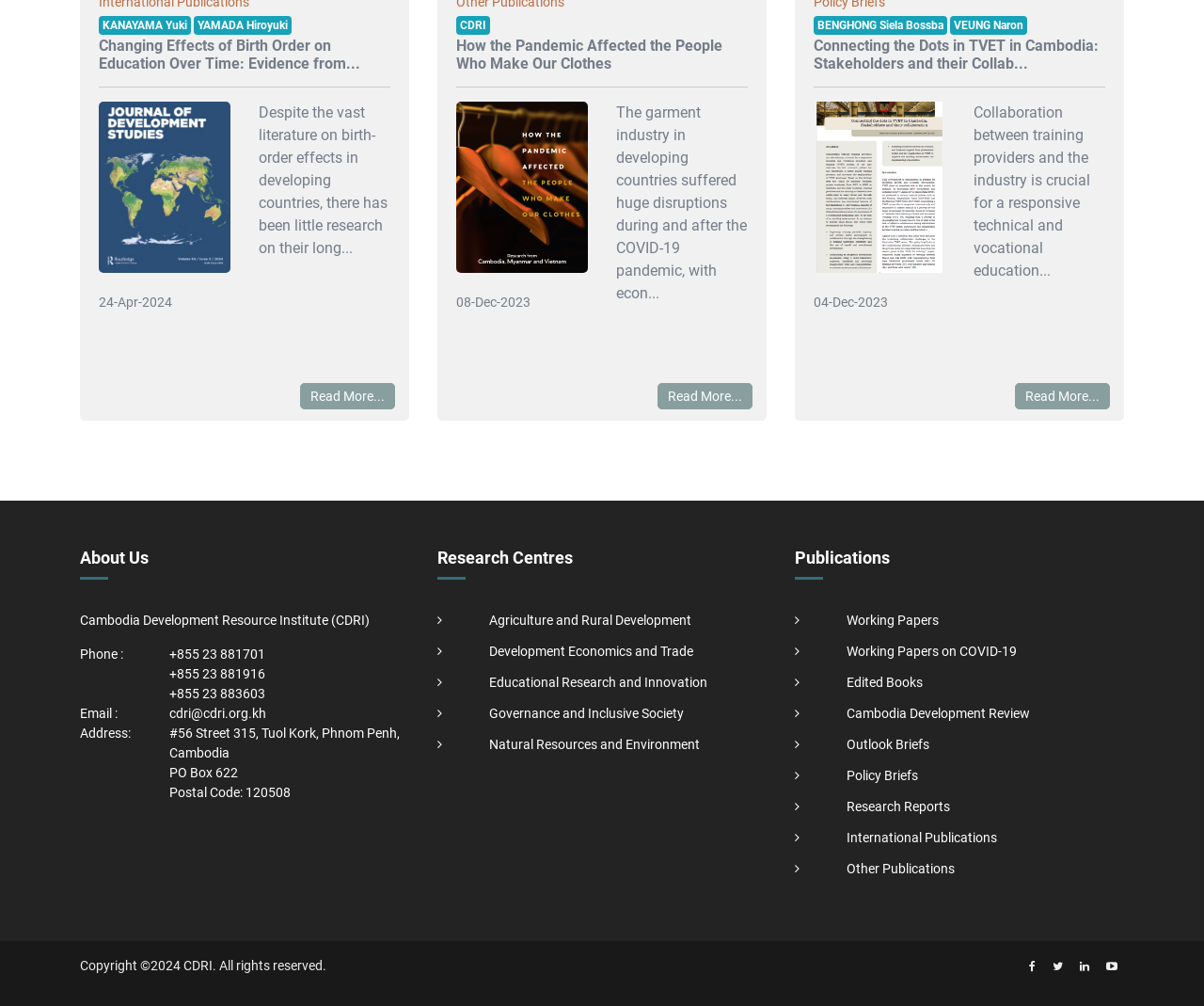Identify the bounding box coordinates of the clickable region required to complete the instruction: "Learn about 'Agriculture and Rural Development' research centre". The coordinates should be given as four float numbers within the range of 0 and 1, i.e., [left, top, right, bottom].

[0.406, 0.609, 0.574, 0.624]